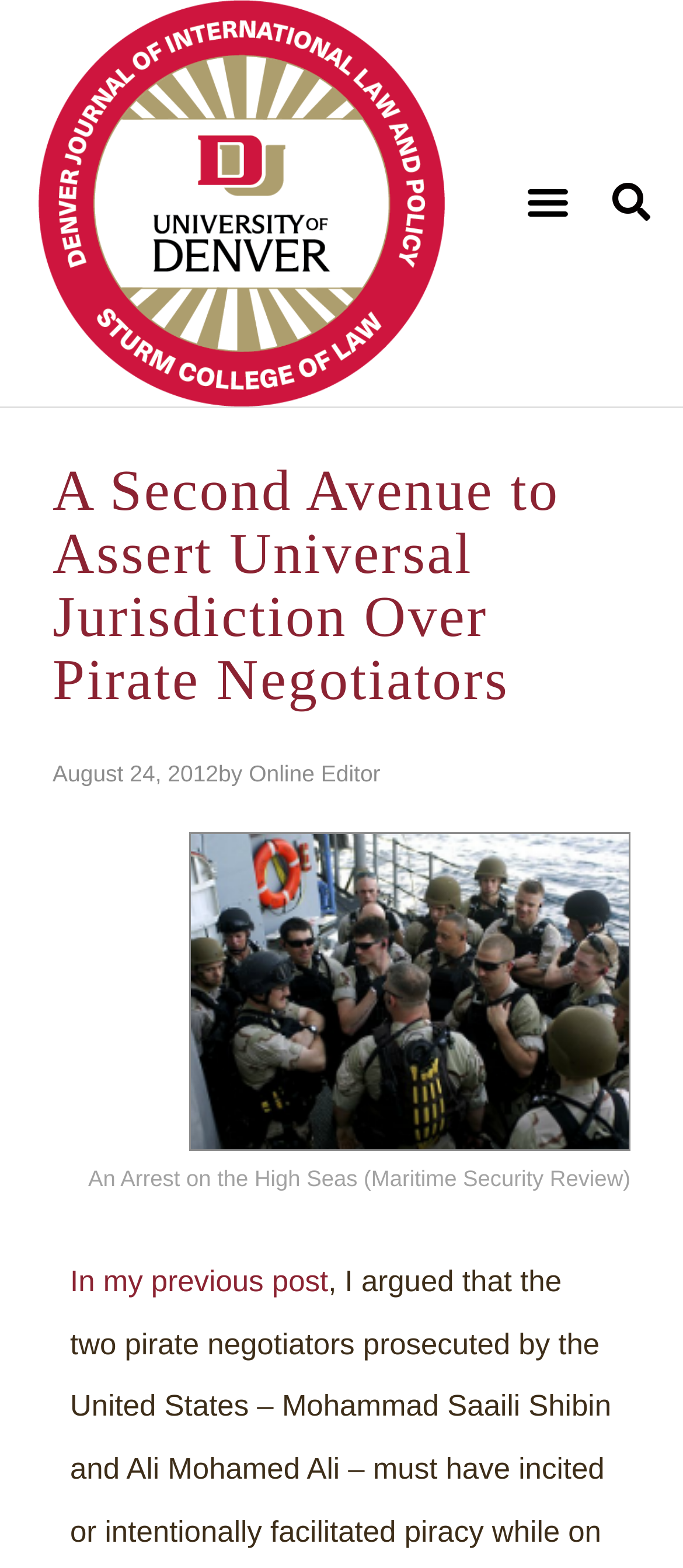Give a short answer to this question using one word or a phrase:
Is there a search function on the webpage?

Yes